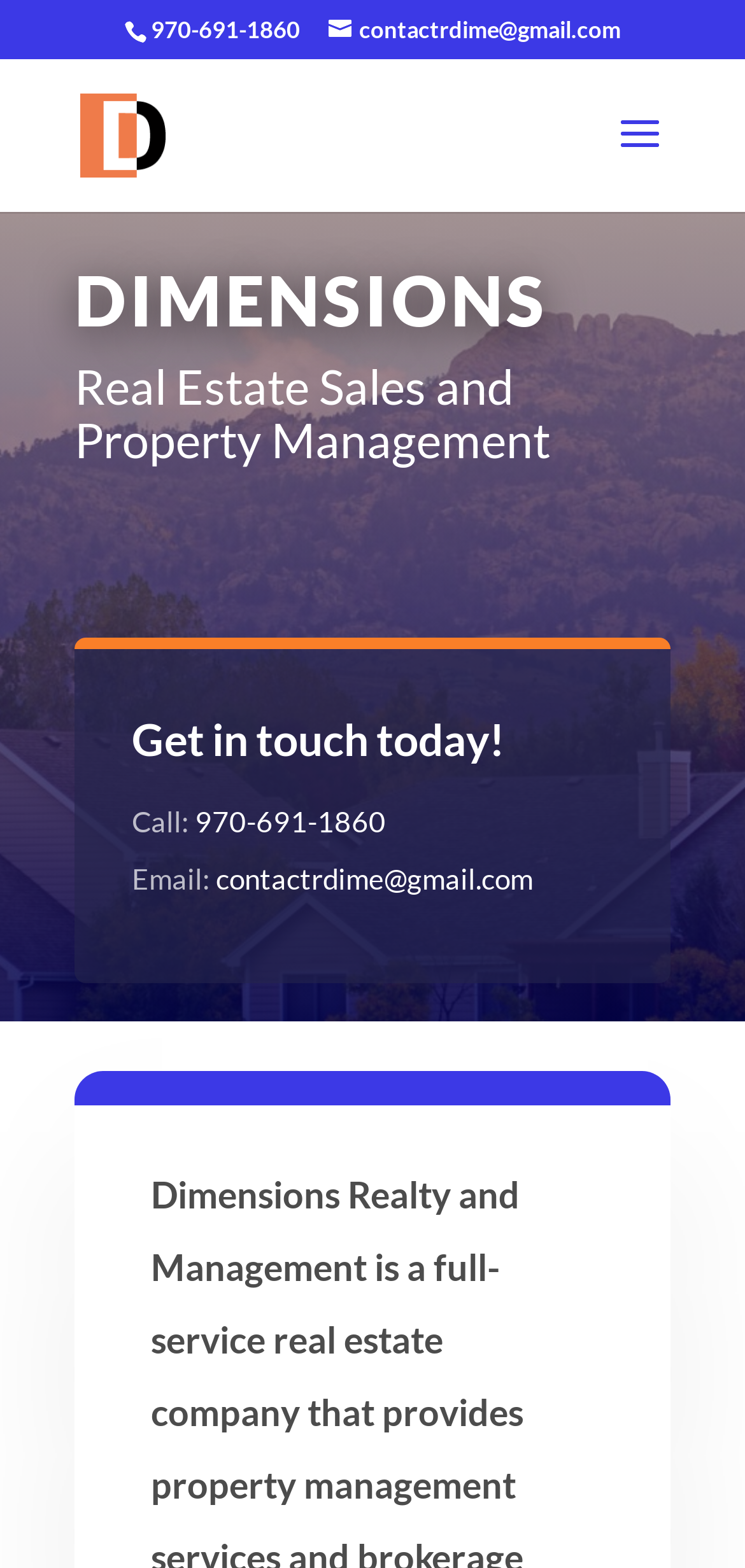What is the email address to contact?
Using the image provided, answer with just one word or phrase.

contactrdime@gmail.com